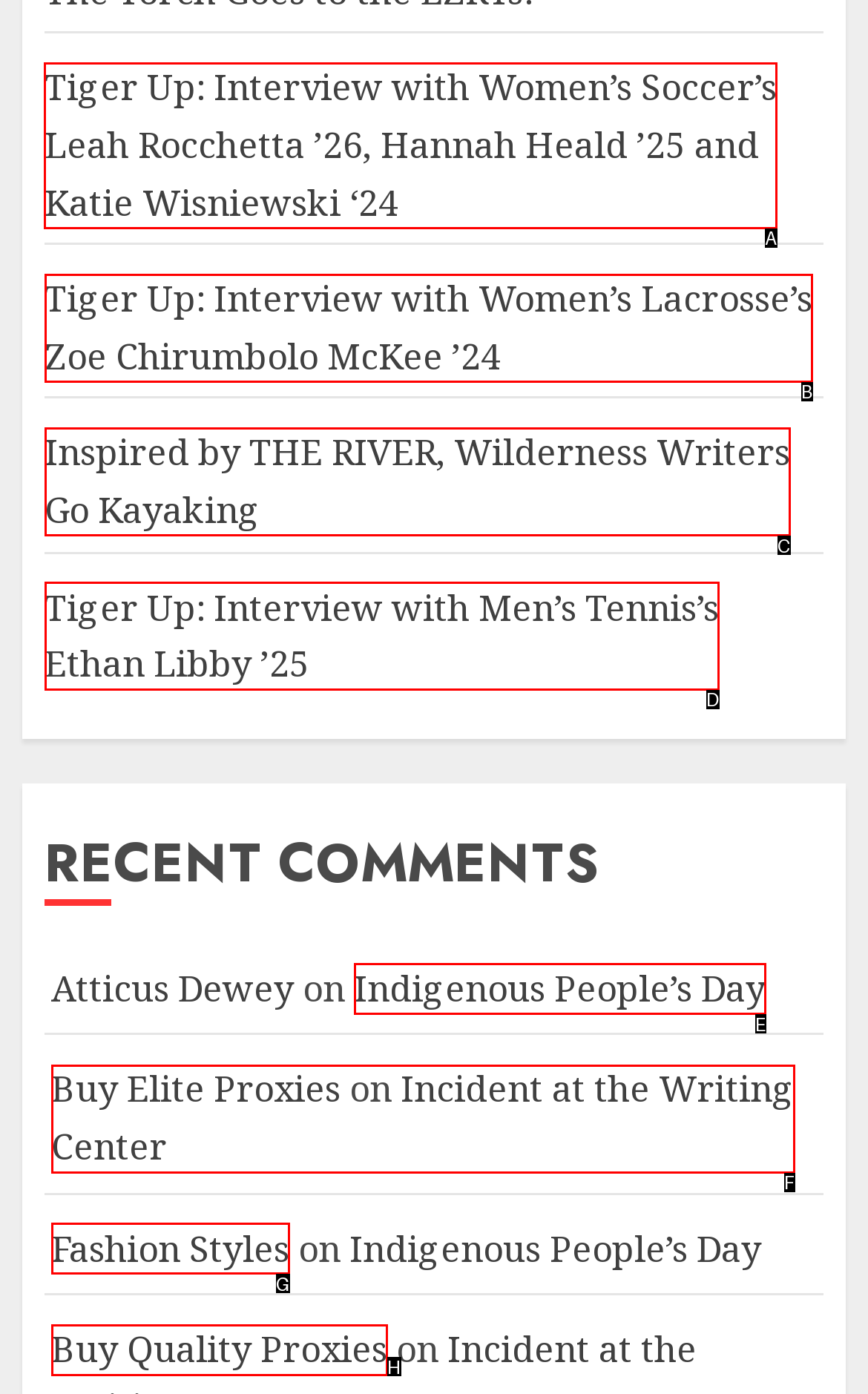Please indicate which HTML element should be clicked to fulfill the following task: Read the interview with Women’s Soccer’s Leah Rocchetta ’26, Hannah Heald ’25 and Katie Wisniewski ‘24. Provide the letter of the selected option.

A